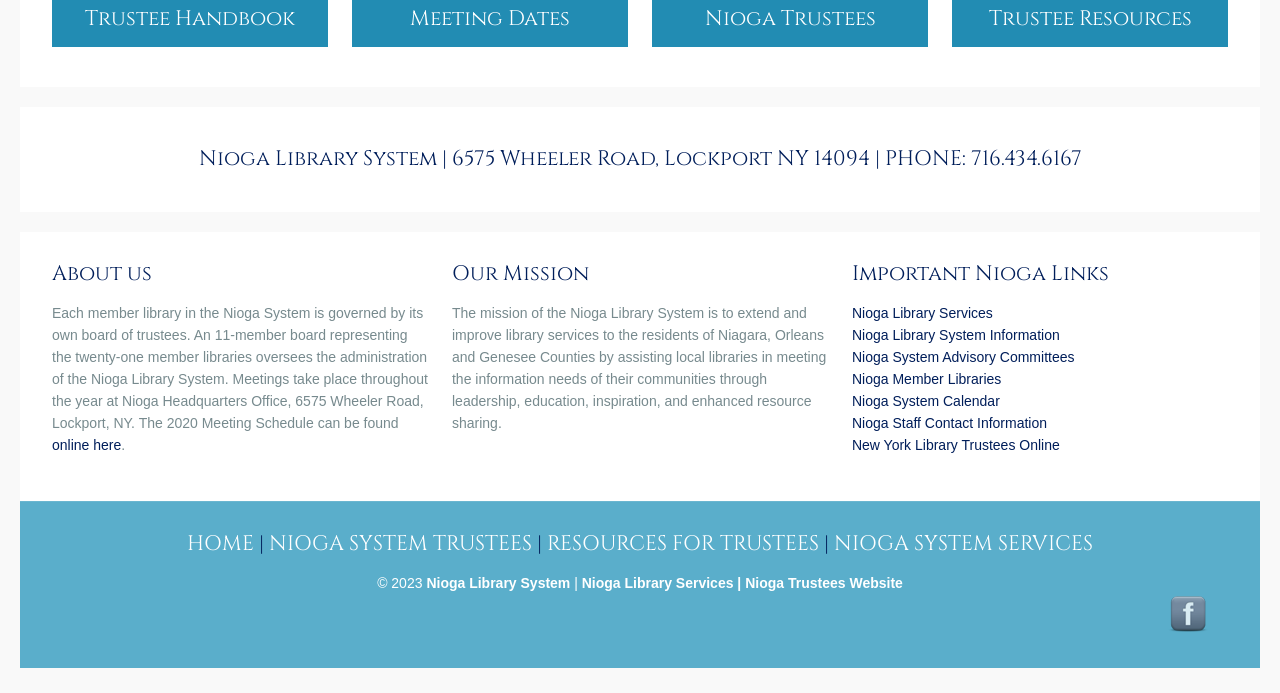Where do the meetings of the Nioga Library System take place?
Based on the screenshot, provide your answer in one word or phrase.

Nioga Headquarters Office